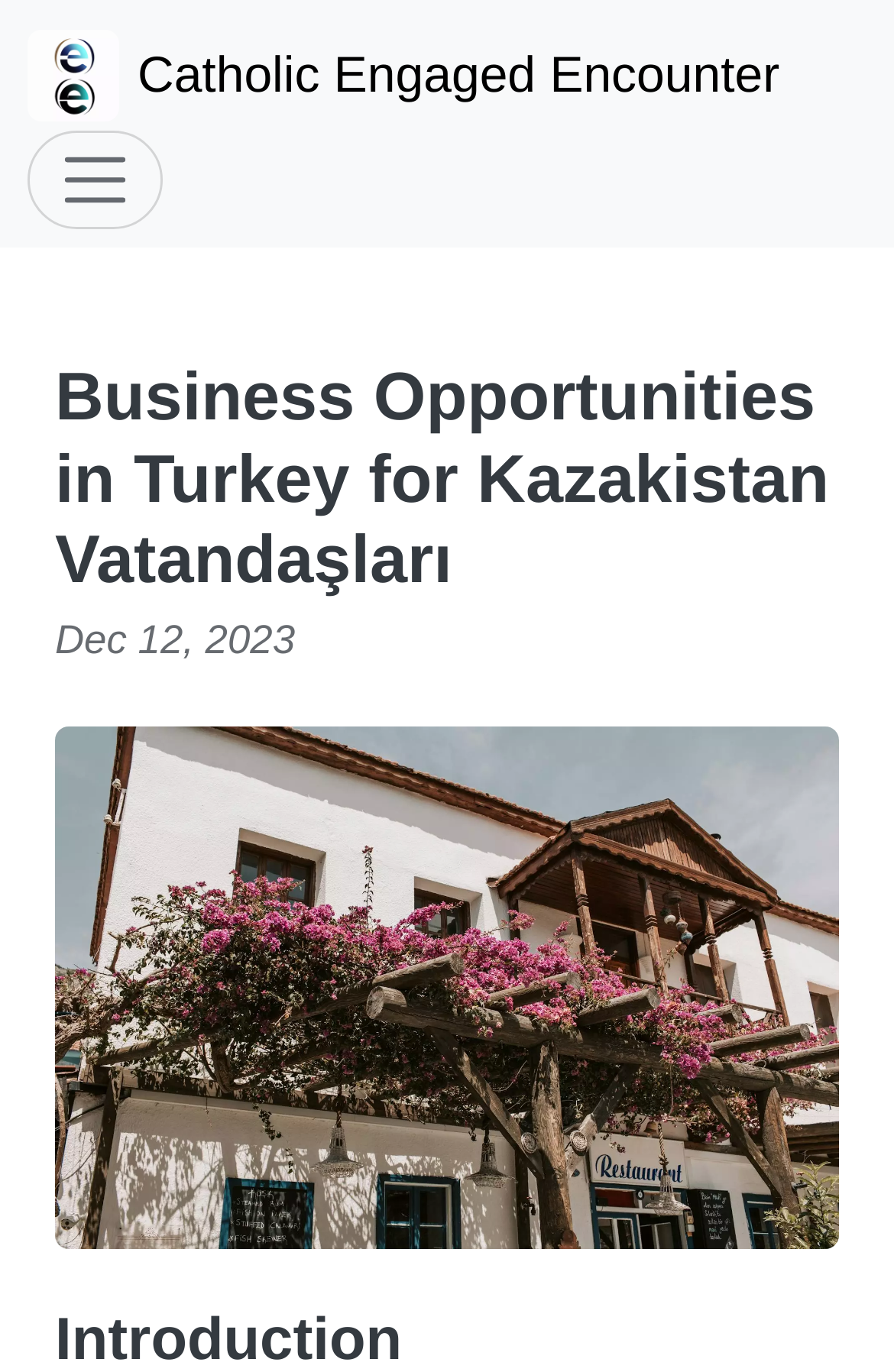Using a single word or phrase, answer the following question: 
What is the date displayed on the webpage?

Dec 12, 2023